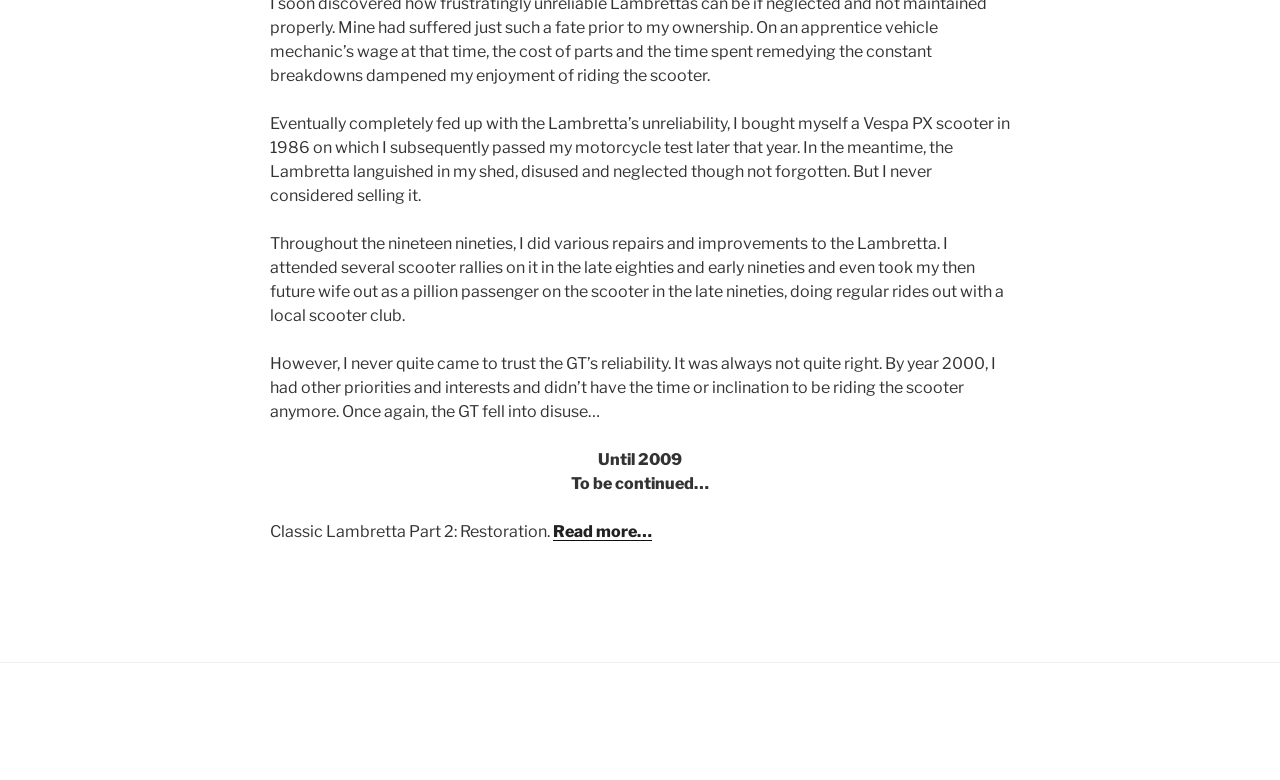What was the author's experience with the Lambretta in the 1990s?
Look at the image and answer with only one word or phrase.

Did repairs and improvements